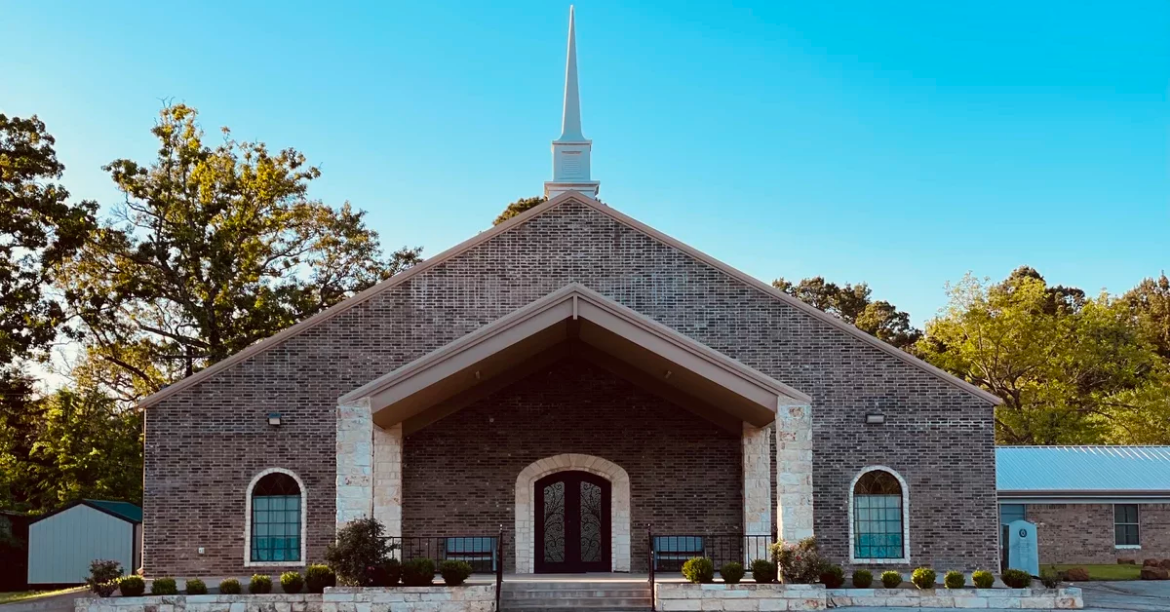Using the details in the image, give a detailed response to the question below:
Where is the Bethel Baptist Church located?

The caption states that the church is 'nestled among lush trees, indicative of its serene setting in Carthage, Texas', which reveals the location of the church.